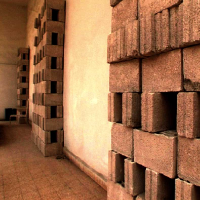Describe the scene depicted in the image with great detail.

The image depicts a visually intriguing installation featuring a series of textured stone blocks arranged in an architectural setting. The blocks, characterized by their rough surfaces and varying sizes, create a rhythm along the walls, suggesting a blend of modernity and tradition. The warm tones of the stones contrast with the neutral backdrop, enhancing the overall aesthetic. This installation is likely part of the "Launch Event of the Lebanese Initiative Against Discrimination and Racism," which took place on August 22, 2019. The initiative seeks to confront and combat rising discrimination and racism in Lebanon, promoting social justice and raising awareness through various forms of artistic expression and activism.